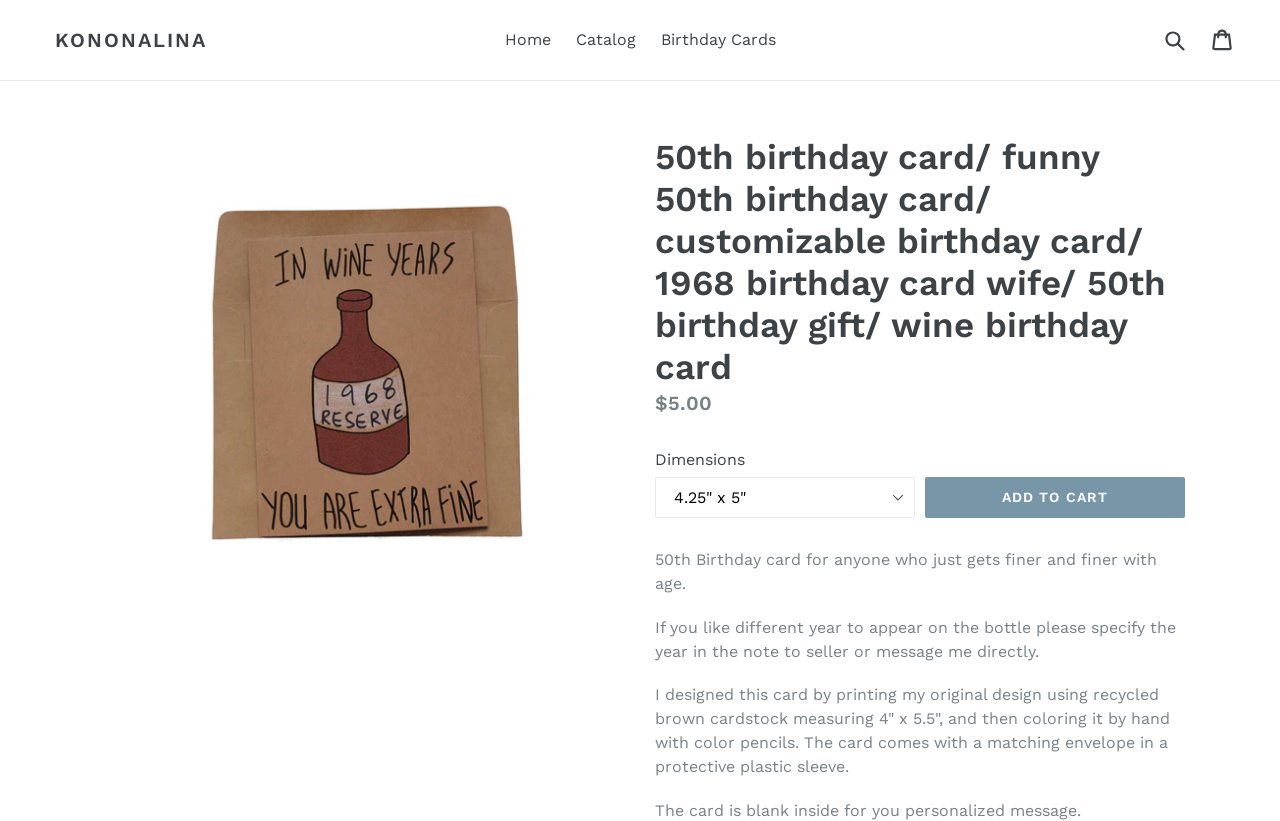Determine the main heading text of the webpage.

50th birthday card/ funny 50th birthday card/ customizable birthday card/ 1968 birthday card wife/ 50th birthday gift/ wine birthday card